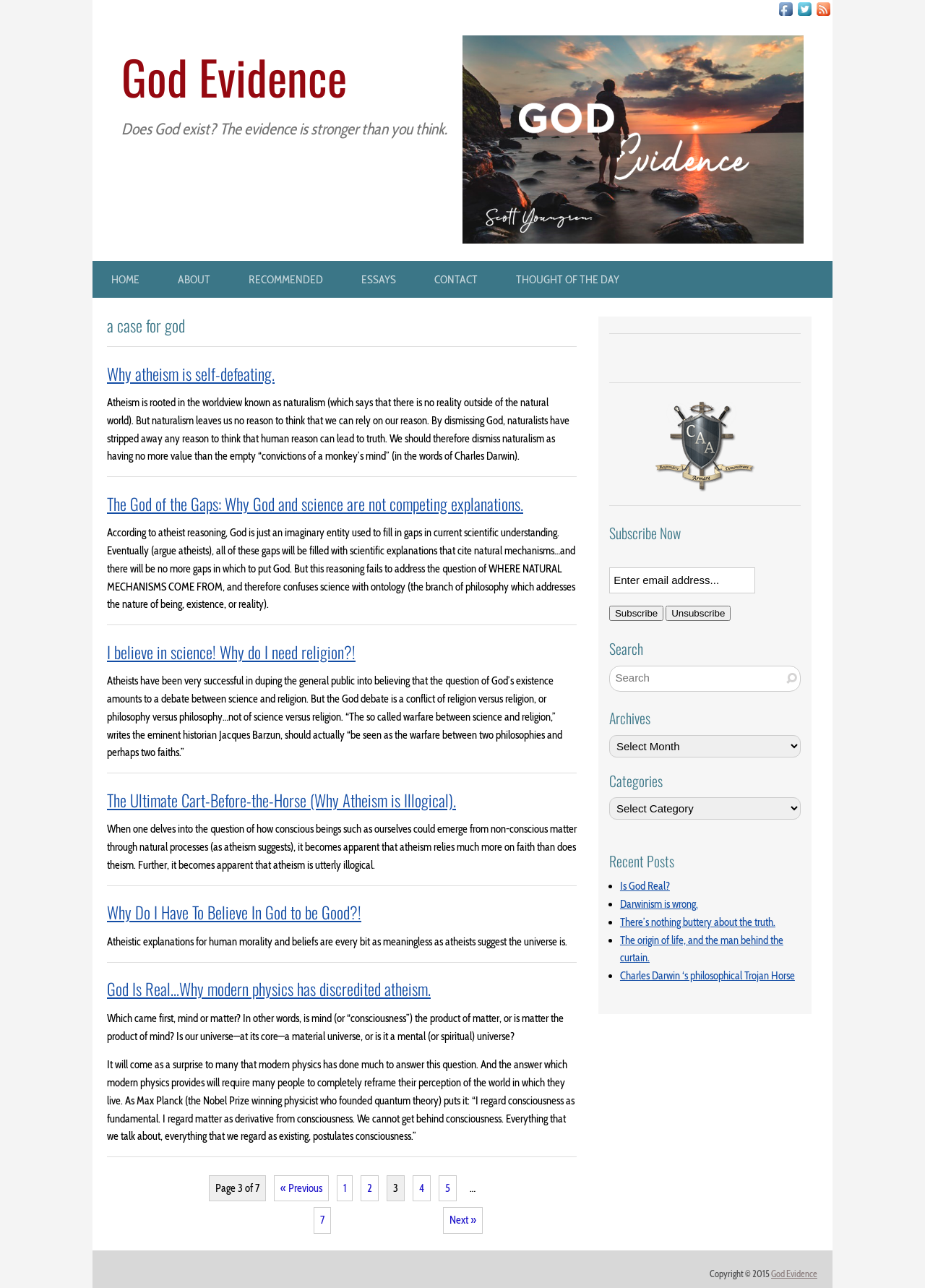Please find the bounding box coordinates of the element that needs to be clicked to perform the following instruction: "Go to page 2". The bounding box coordinates should be four float numbers between 0 and 1, represented as [left, top, right, bottom].

[0.39, 0.912, 0.409, 0.933]